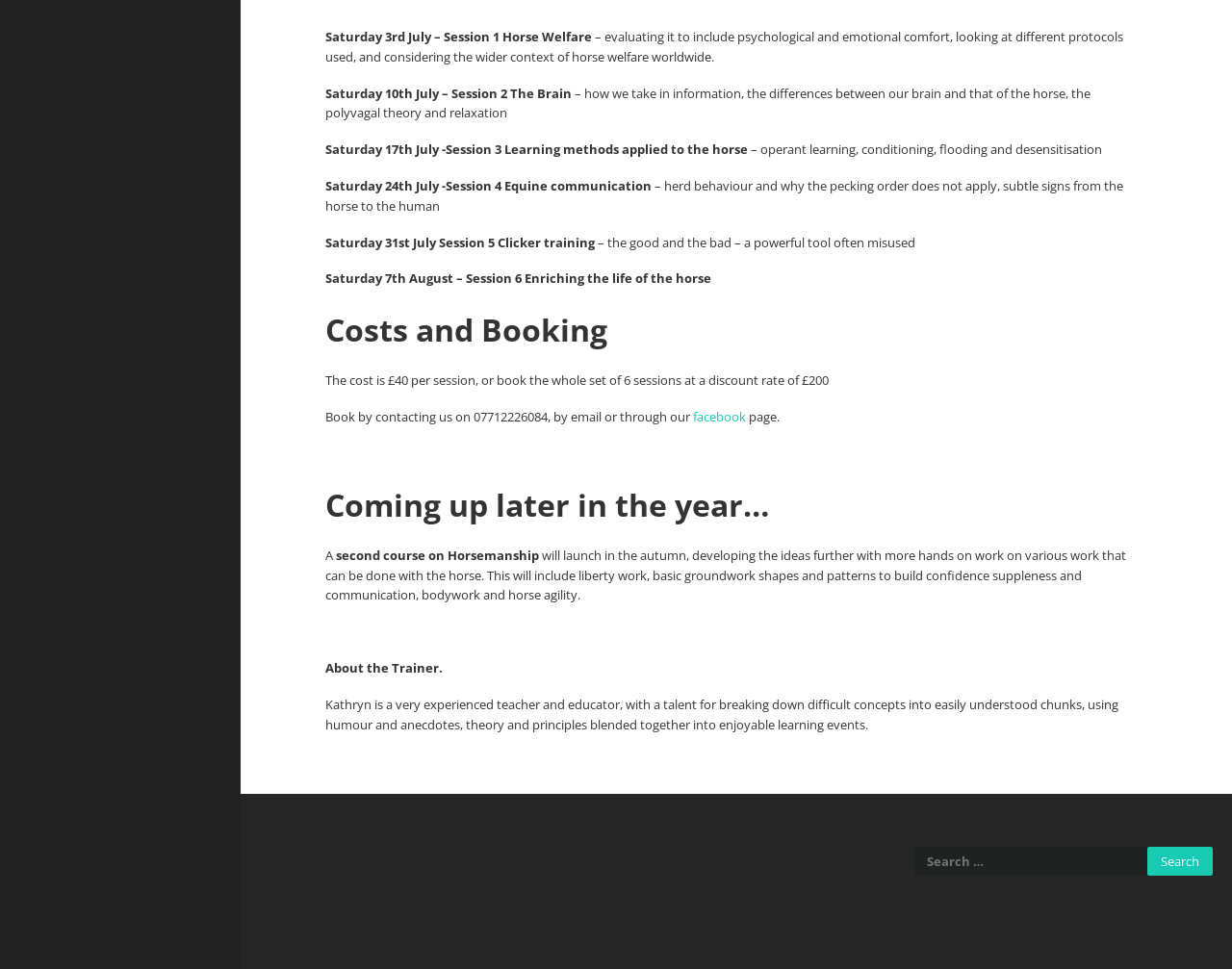Based on the element description: "facebook", identify the bounding box coordinates for this UI element. The coordinates must be four float numbers between 0 and 1, listed as [left, top, right, bottom].

[0.563, 0.421, 0.606, 0.439]